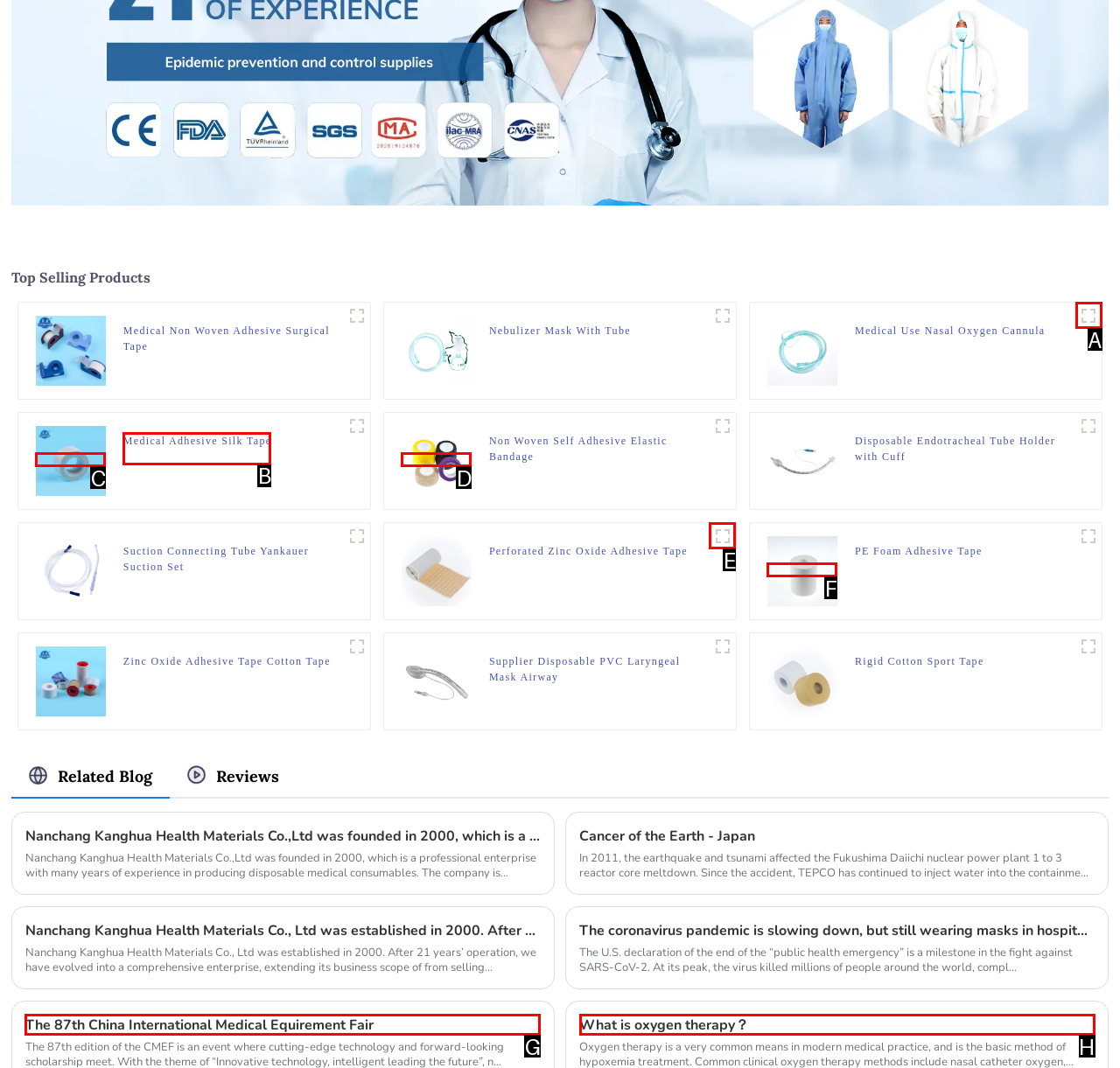Tell me which one HTML element I should click to complete the following task: Check the 'Medical Adhesive Silk Tape' product Answer with the option's letter from the given choices directly.

B